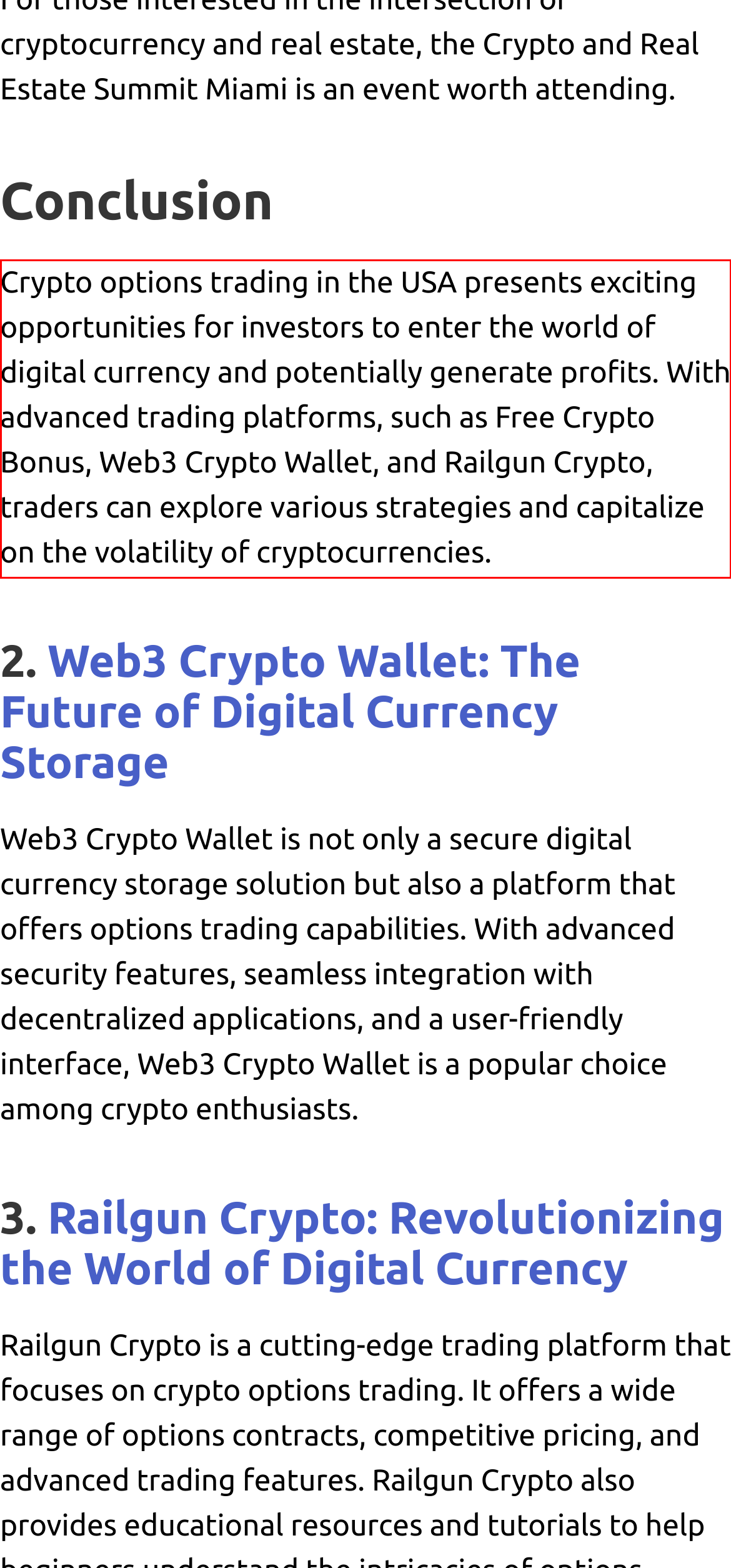Within the screenshot of the webpage, locate the red bounding box and use OCR to identify and provide the text content inside it.

Crypto options trading in the USA presents exciting opportunities for investors to enter the world of digital currency and potentially generate profits. With advanced trading platforms, such as Free Crypto Bonus, Web3 Crypto Wallet, and Railgun Crypto, traders can explore various strategies and capitalize on the volatility of cryptocurrencies.